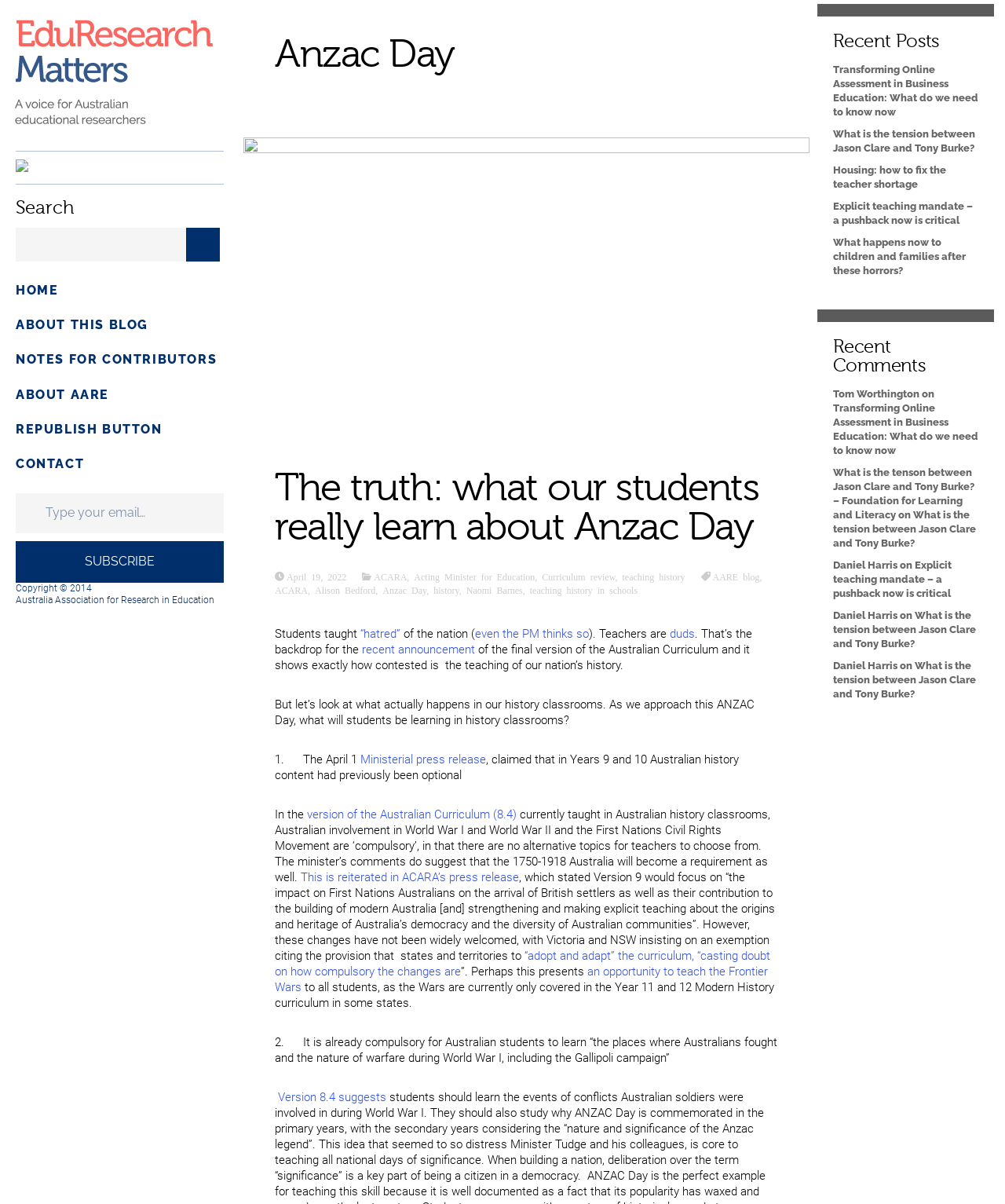Pinpoint the bounding box coordinates of the clickable area necessary to execute the following instruction: "Check recent posts". The coordinates should be given as four float numbers between 0 and 1, namely [left, top, right, bottom].

[0.829, 0.027, 0.973, 0.042]